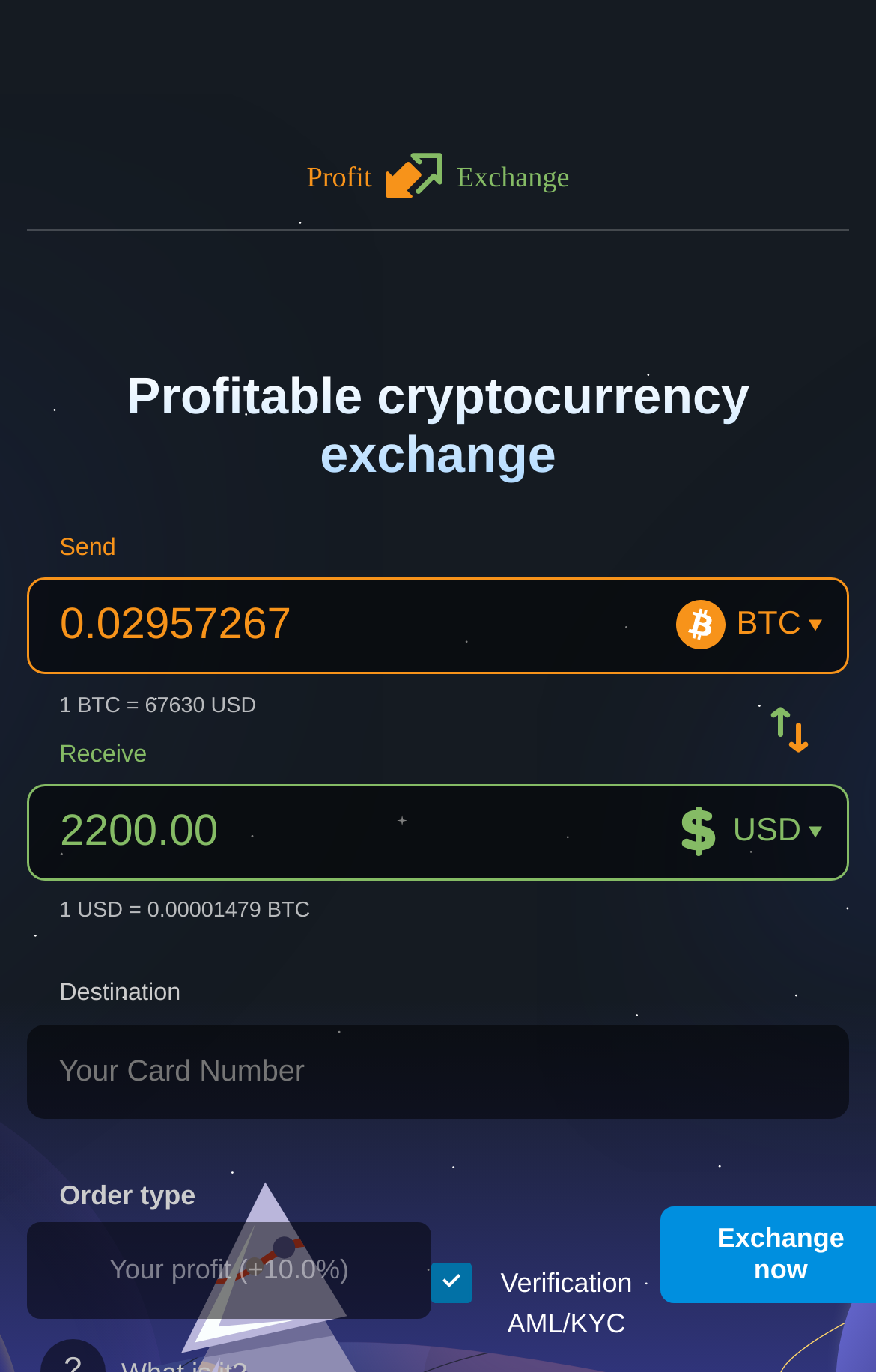What is the label of the first textbox?
From the details in the image, answer the question comprehensively.

I found the label by looking at the textbox which is located below the 'Send' button, and it doesn't have any label or text.